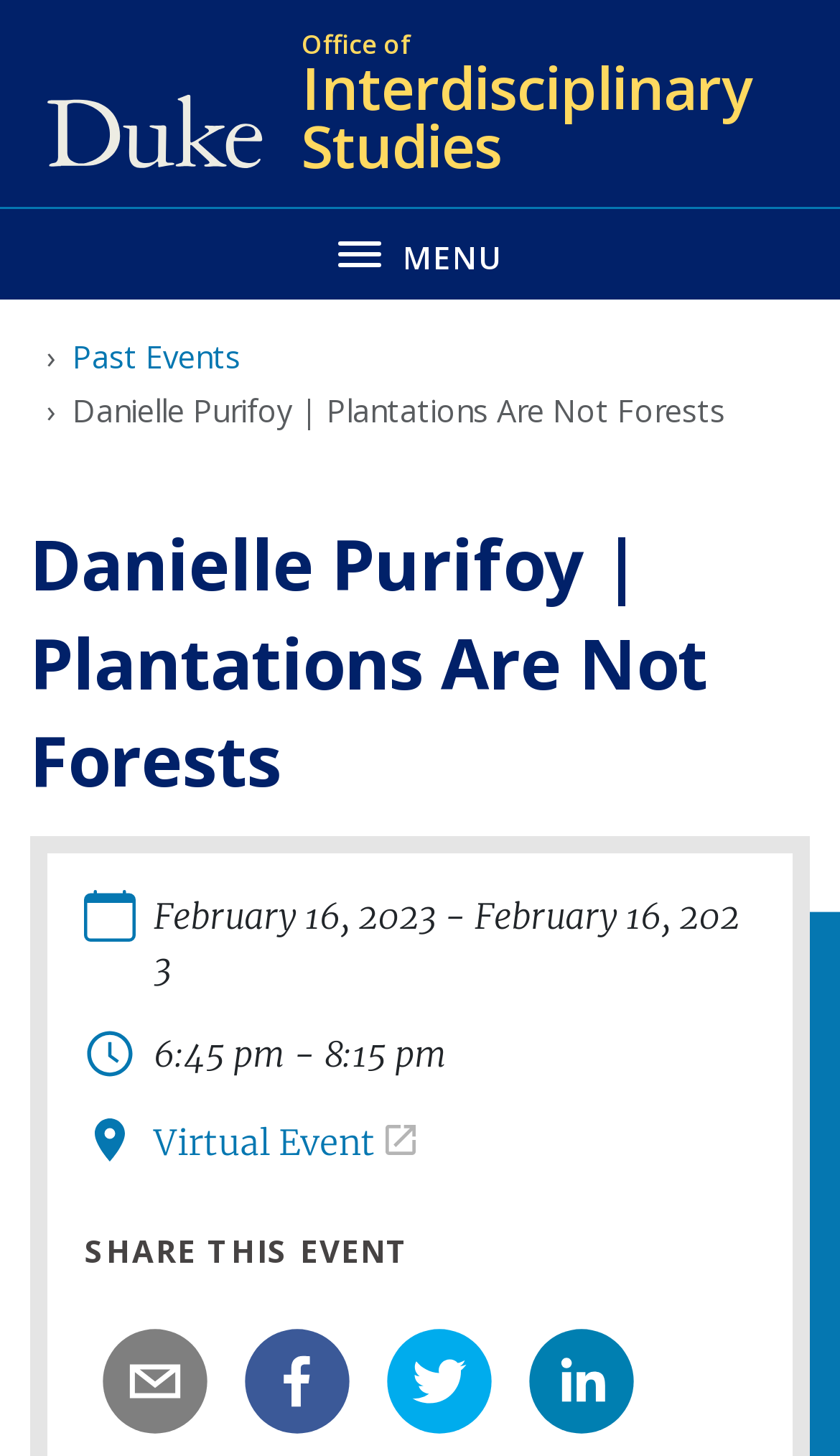What is the start time of the event?
Based on the image content, provide your answer in one word or a short phrase.

6:45 pm